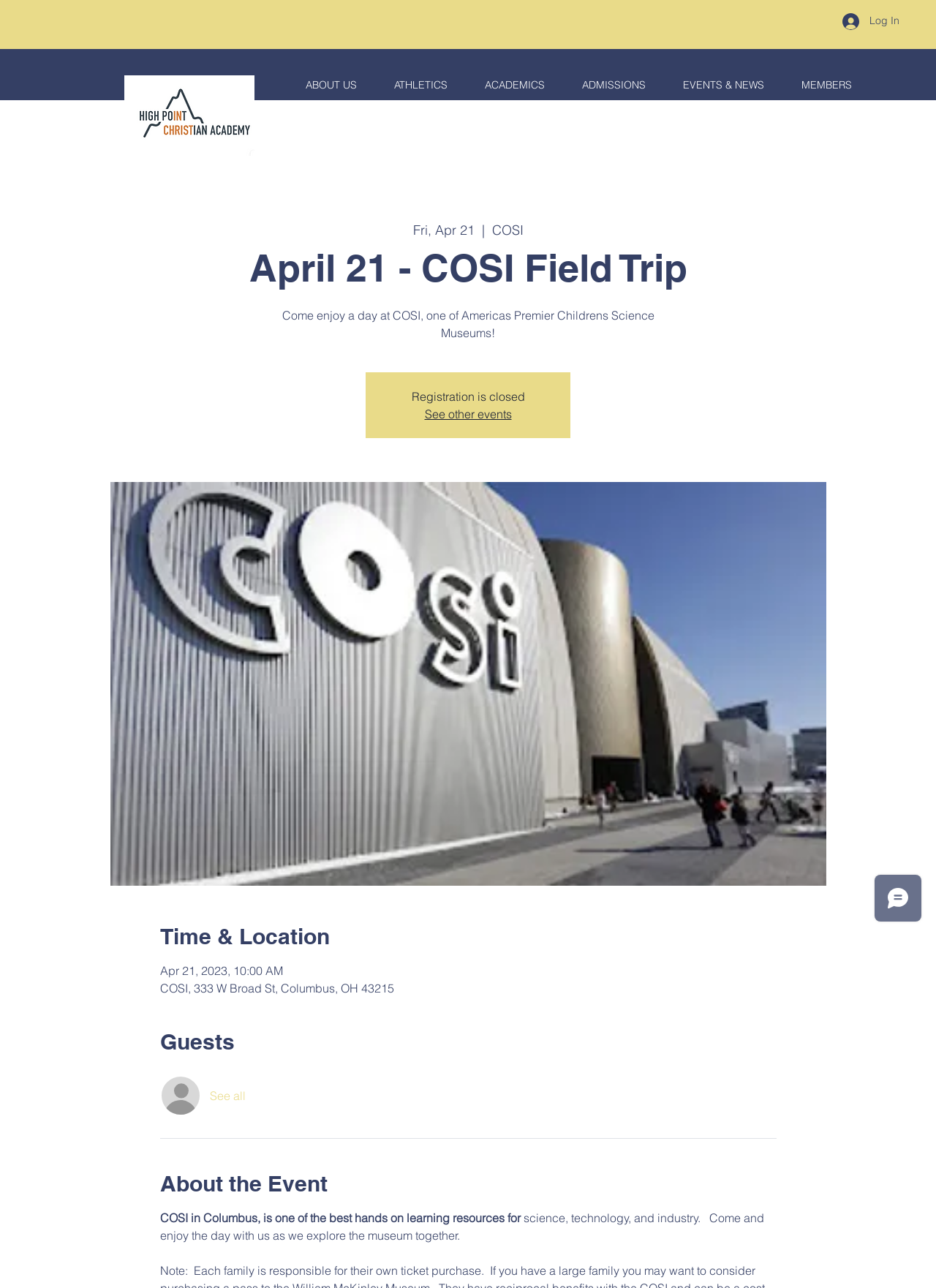Provide an in-depth caption for the elements present on the webpage.

This webpage appears to be an event page for a field trip to COSI, a children's science museum, on April 21. At the top right corner, there is a "Log In" button accompanied by a small image. Below it, a navigation menu is situated, containing links to "ABOUT US", "ATHLETICS", "ACADEMICS", "ADMISSIONS", "EVENTS & NEWS", and "MEMBERS".

The main content of the page is divided into sections. The first section displays the event title "April 21 - COSI Field Trip" in a large font, followed by a brief description "Come enjoy a day at COSI, one of Americas Premier Childrens Science Museums!".

Below this section, there is a notice stating "Registration is closed". A link to "See other events" is placed nearby. On the left side of the page, a large image related to the event is displayed.

The next section is titled "Time & Location", providing the date, time, and address of the event. Following this, there is a "Guests" section with a link to "See all" and a small image. 

The final section is titled "About the Event", containing a brief description of COSI and the event. The page also features a logo of High Point at the top left corner, which is a clickable link. Additionally, there is a Wix Chat iframe at the bottom right corner of the page.